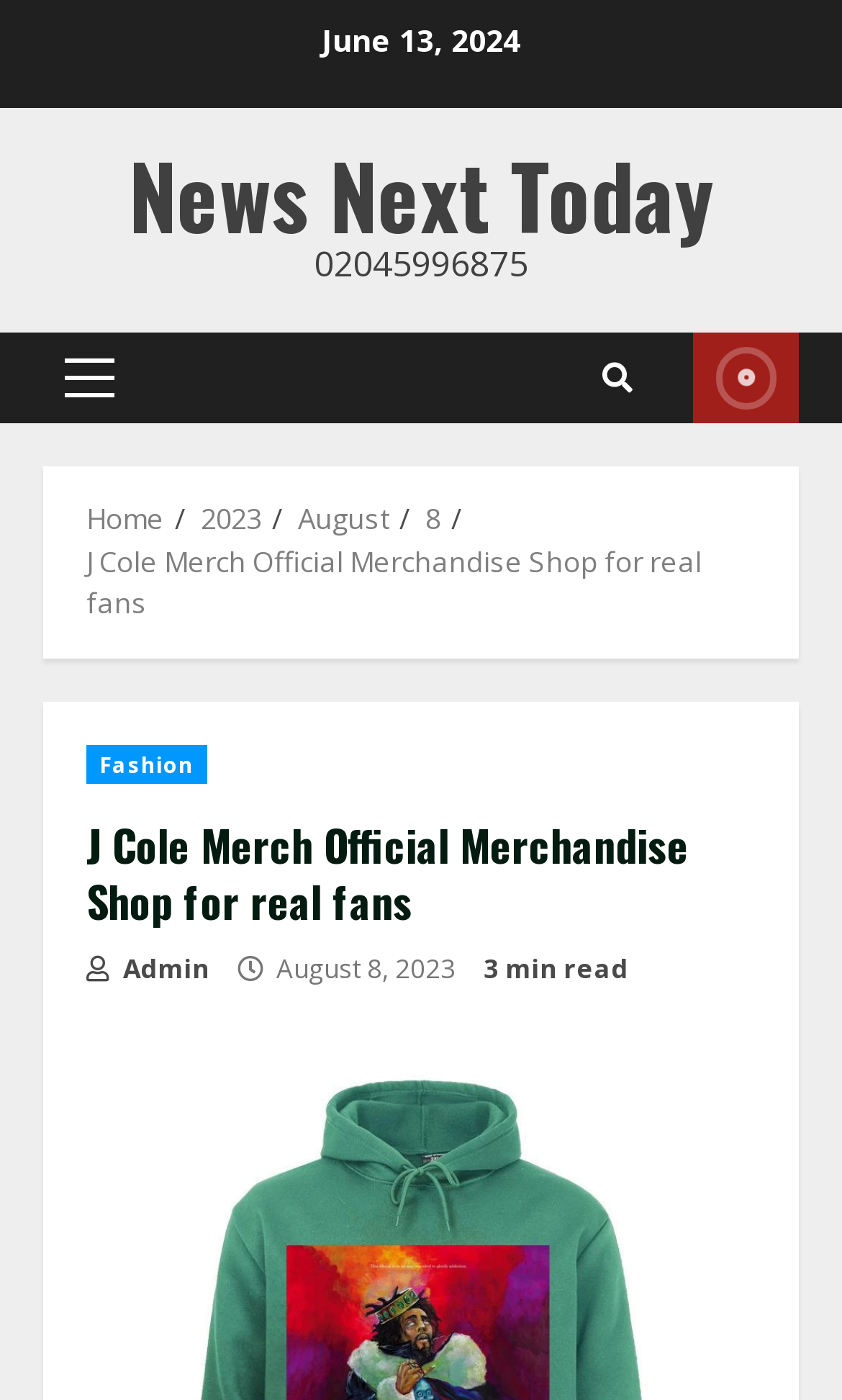Determine the bounding box coordinates for the element that should be clicked to follow this instruction: "Click on LIVE". The coordinates should be given as four float numbers between 0 and 1, in the format [left, top, right, bottom].

[0.823, 0.238, 0.949, 0.302]